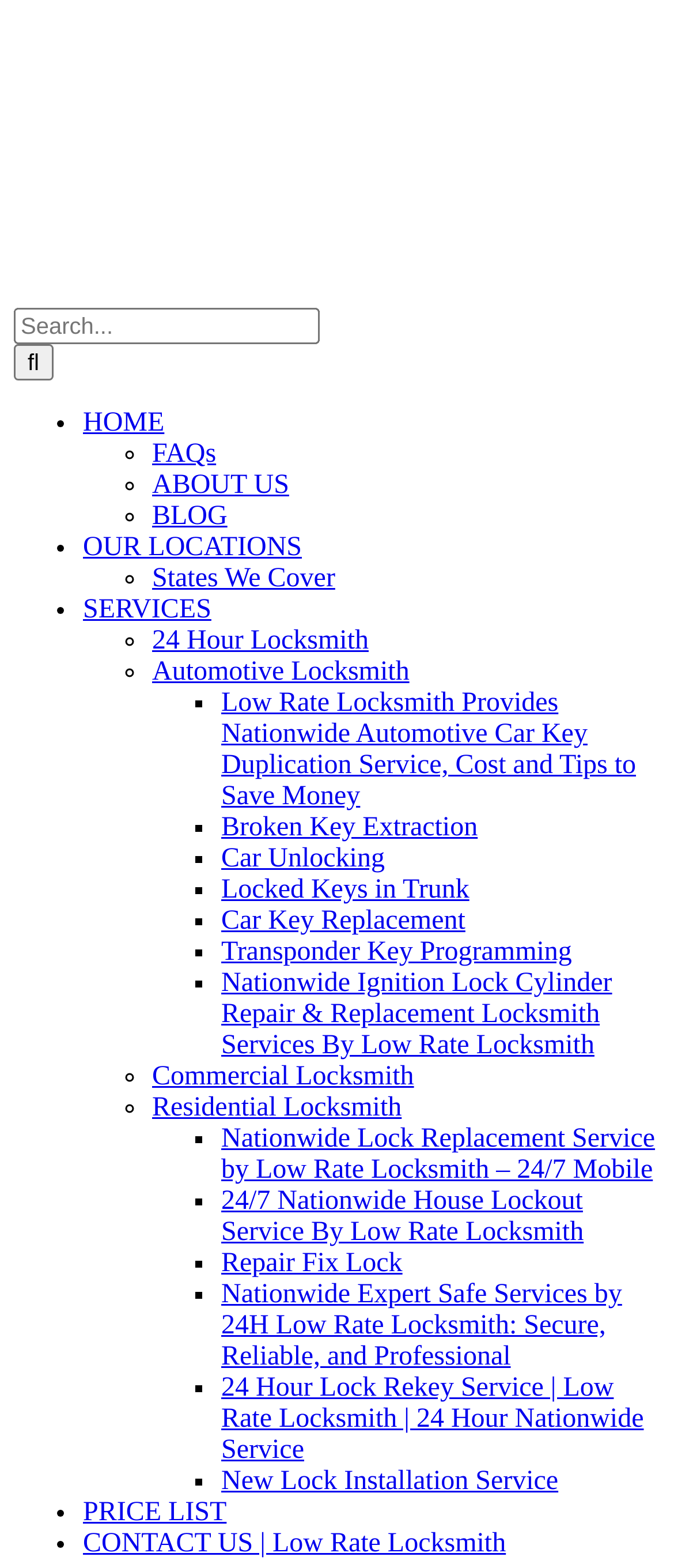Find the bounding box coordinates of the area to click in order to follow the instruction: "Click on 'Make a Gift'".

None